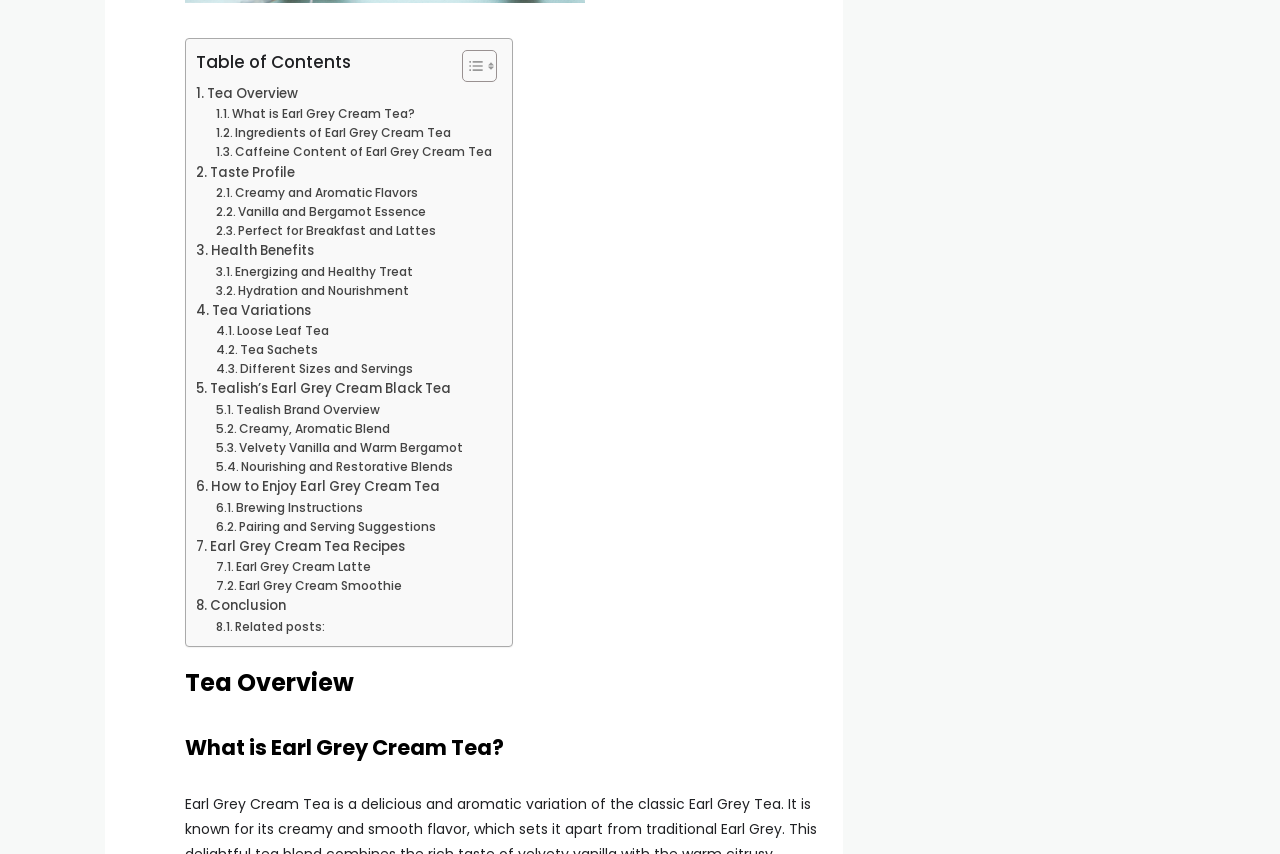Identify the bounding box for the described UI element. Provide the coordinates in (top-left x, top-left y, bottom-right x, bottom-right y) format with values ranging from 0 to 1: Velvety Vanilla and Warm Bergamot

[0.169, 0.513, 0.362, 0.535]